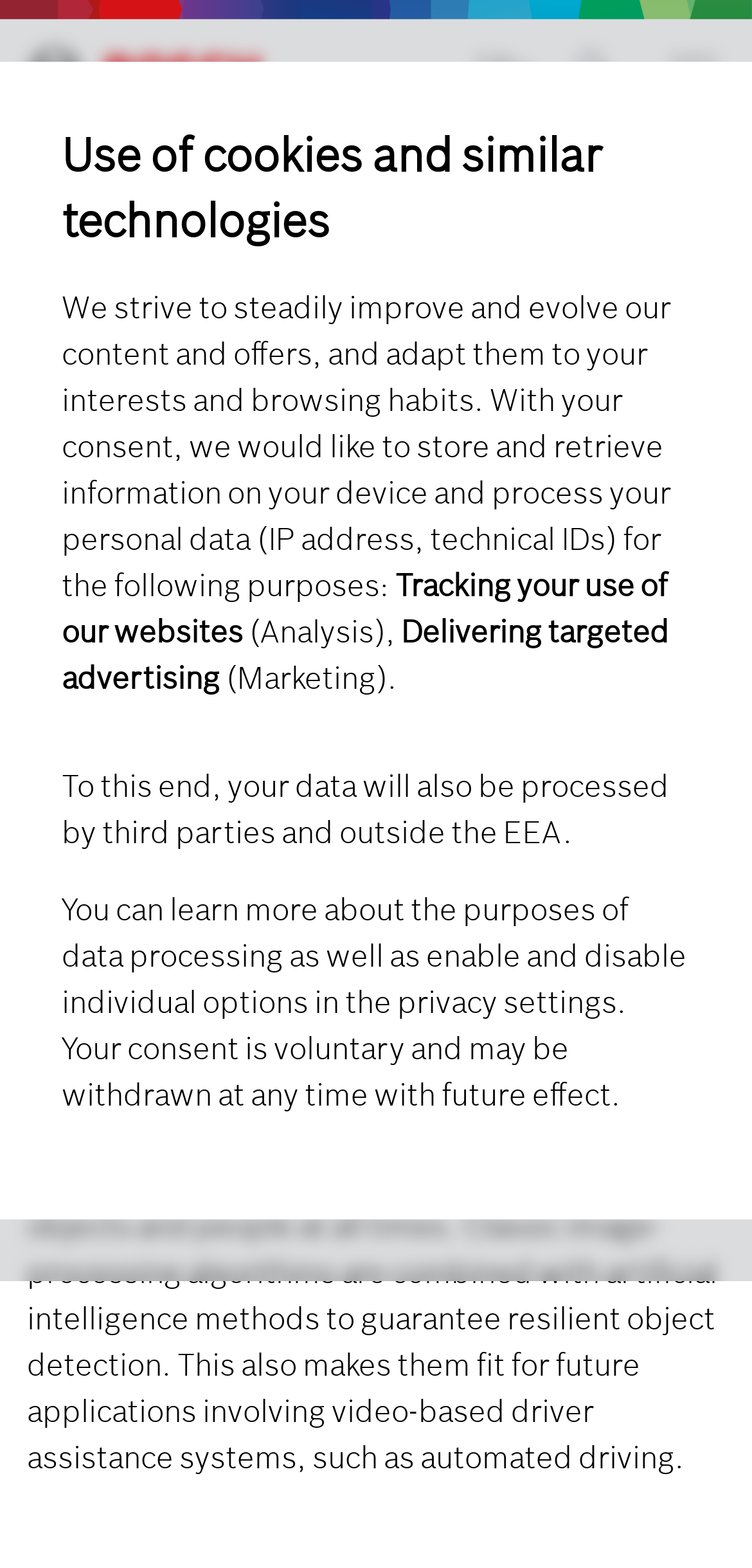Can you give a detailed response to the following question using the information from the image? What is the purpose of the multi purpose camera?

Based on the webpage content, the multi purpose camera is used in driver assistance systems, which is evident from the text 'The third generation of the front video camera has a key part to play in driver assistance systems because it enables vehicles to reliably detect objects and people at all times.'